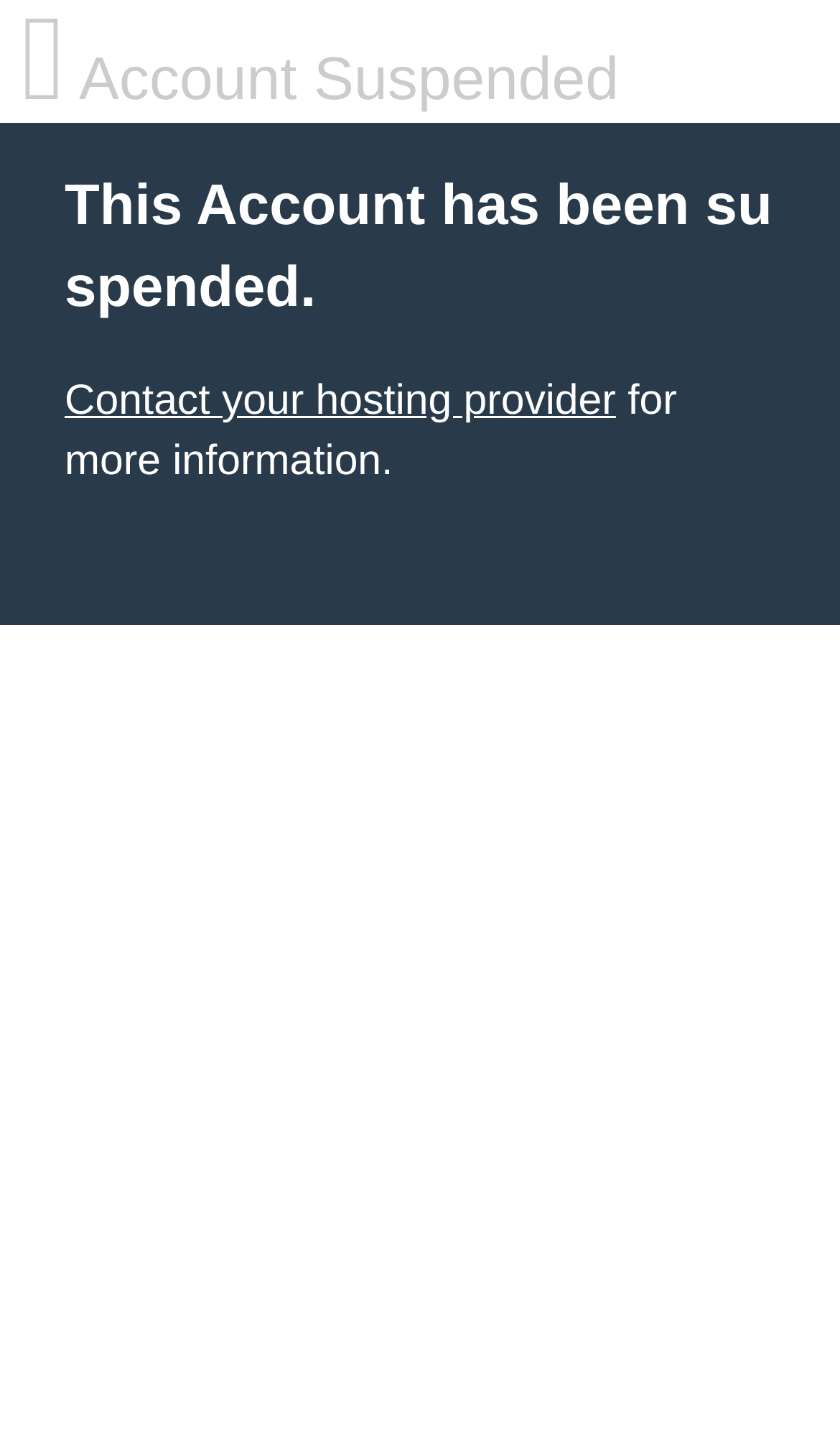Given the element description Contact your hosting provider, identify the bounding box coordinates for the UI element on the webpage screenshot. The format should be (top-left x, top-left y, bottom-right x, bottom-right y), with values between 0 and 1.

[0.077, 0.264, 0.733, 0.297]